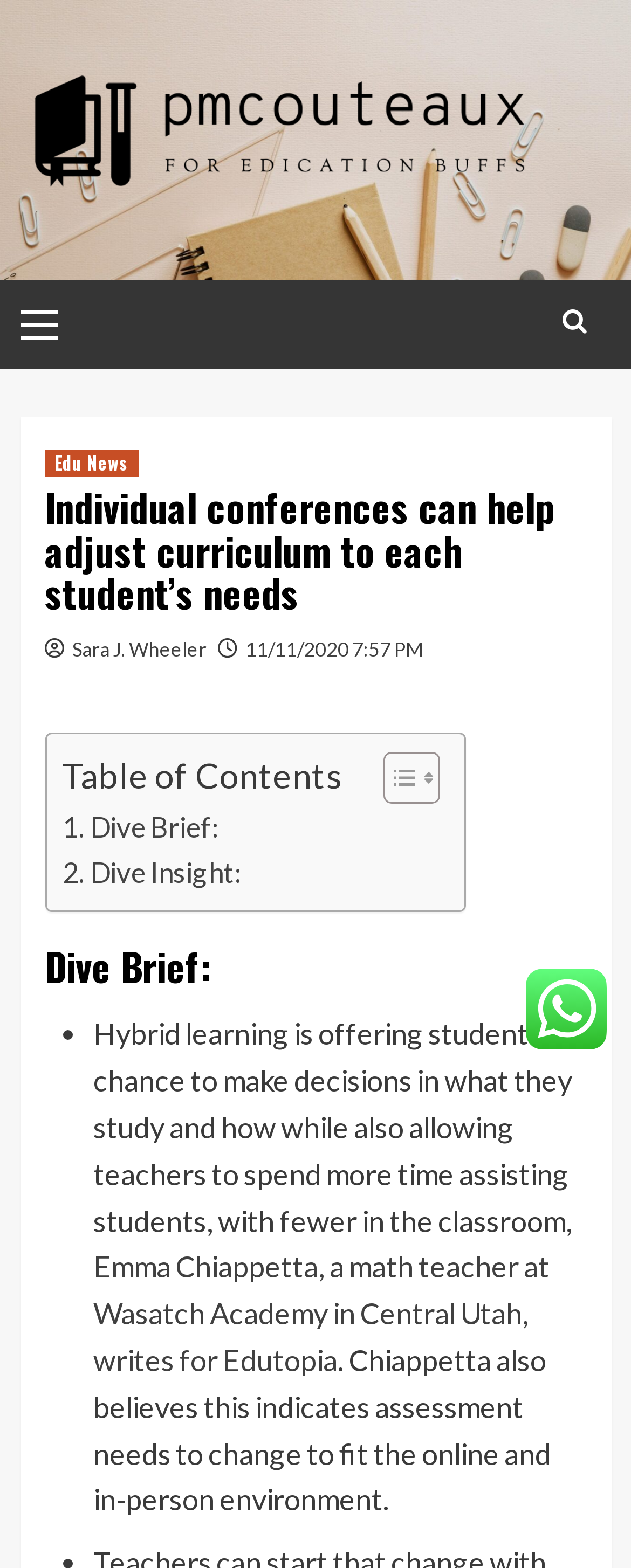Elaborate on the webpage's design and content in a detailed caption.

This webpage appears to be an article or blog post about individual conferences helping to adjust curriculum to each student's needs. At the top, there is a link to the author's profile, "pmcouteaux", accompanied by a small image. Below this, there is a primary menu with the label "Primary Menu".

On the left side of the page, there is a navigation menu with links to "Edu News" and other sections. The main article title, "Individual conferences can help adjust curriculum to each student’s needs", is a heading that spans most of the page width. Below this, there are links to the author's name, "Sara J. Wheeler", and the publication date, "11/11/2020 7:57 PM".

The main content of the article is divided into sections, with a table of contents on the left side. The table of contents has a toggle button to expand or collapse it. The article itself is divided into sections, including "Dive Brief:" and "Dive Insight:", with bullet points and links to external sources, such as Edutopia.

There are several images on the page, including a small icon next to the "Toggle Table of Content" button and a larger image at the bottom right corner of the page. The text content of the article discusses the benefits of hybrid learning, including allowing students to make decisions about their studies and enabling teachers to spend more time assisting students.